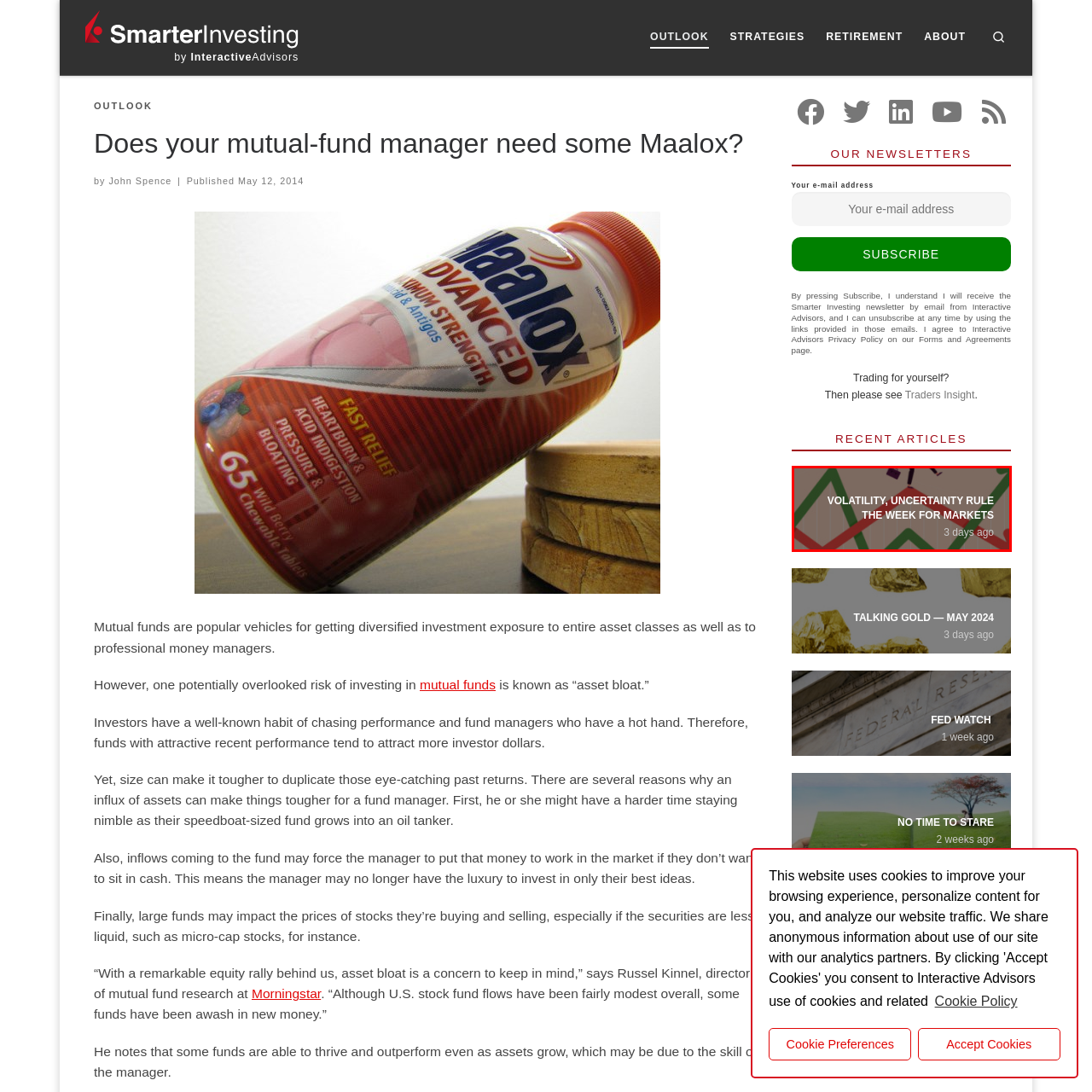Describe extensively the image content marked by the red bounding box.

The image features a bold headline that reads "VOLATILITY, UNCERTAINTY RULE THE WEEK FOR MARKETS," highlighting the prevailing themes in financial discussions during this period. Accompanying the headline is a timestamp indicating that this information was published three days ago, suggesting timely relevance to current market conditions. The background of the image appears to suggest fluctuating stock market trends, represented by varying lines in red and green, which visually encapsulate the ups and downs characteristic of volatile markets. This juxtaposition of the title and visual cues effectively conveys the message of an unpredictable week for investors and analysts alike.